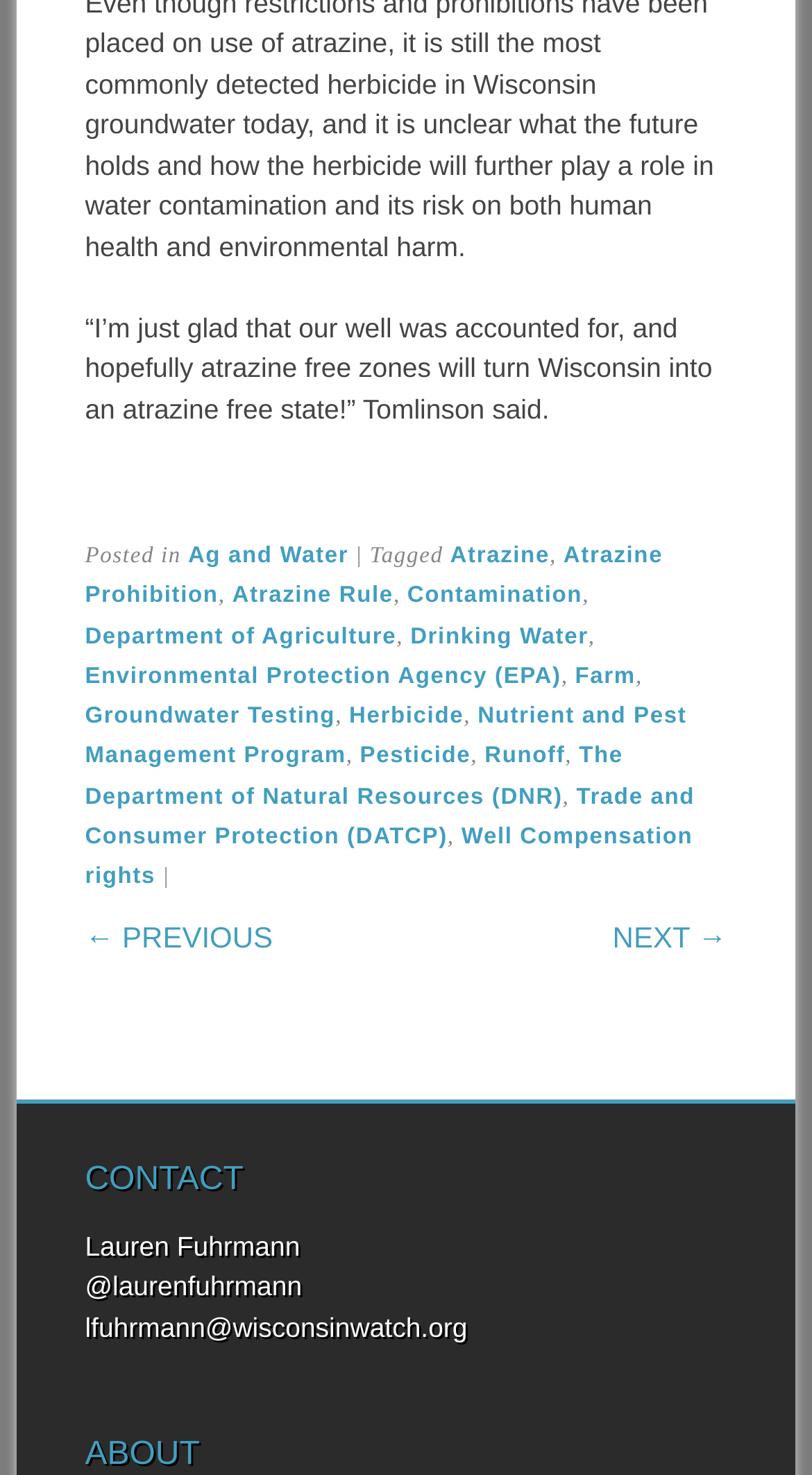Using the element description: "Well Compensation rights", determine the bounding box coordinates. The coordinates should be in the format [left, top, right, bottom], with values between 0 and 1.

[0.105, 0.559, 0.853, 0.603]